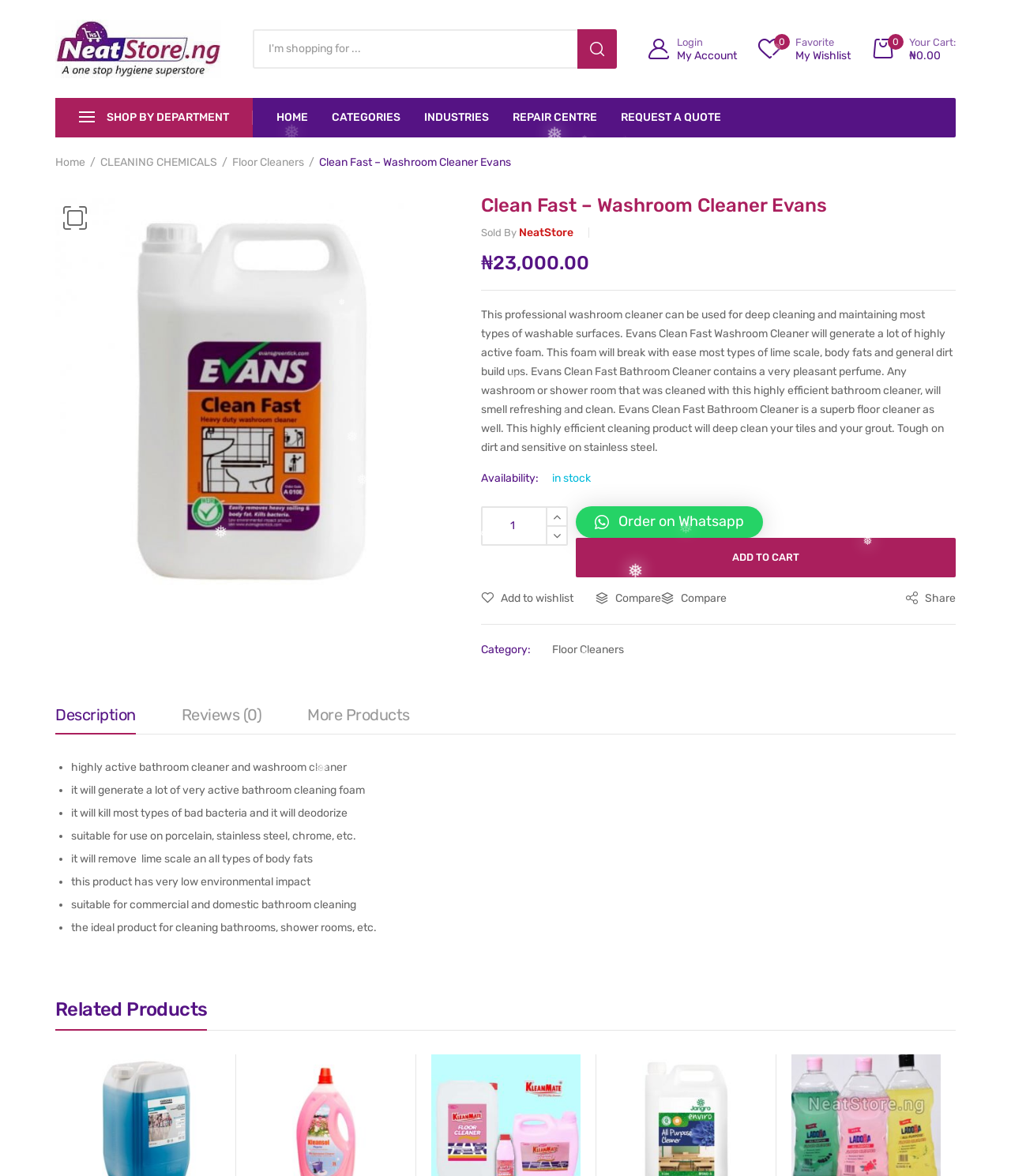What is the purpose of the product?
Answer with a single word or phrase, using the screenshot for reference.

deep cleaning and maintaining washable surfaces